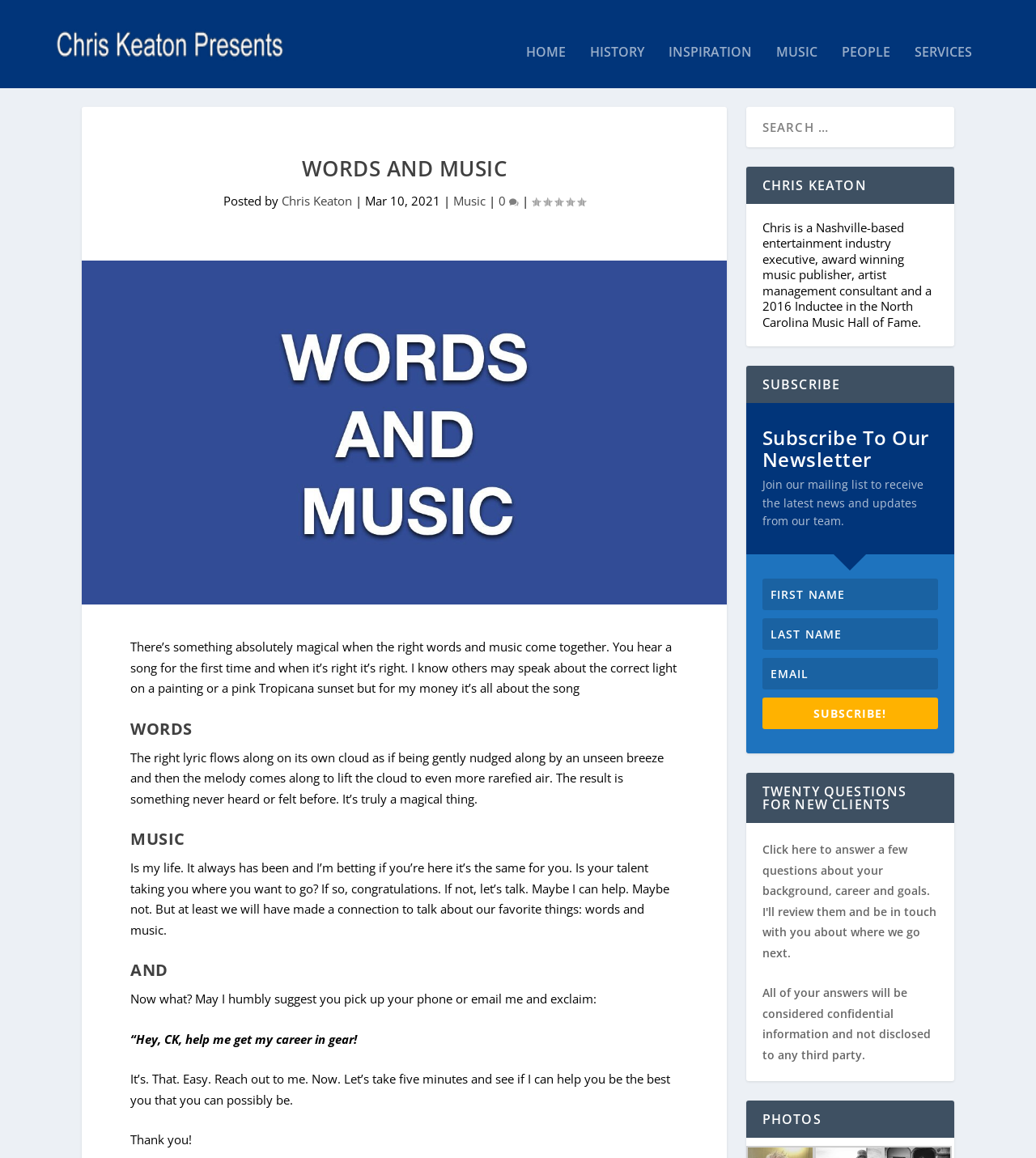Respond to the following question using a concise word or phrase: 
How many links are there in the navigation menu?

6